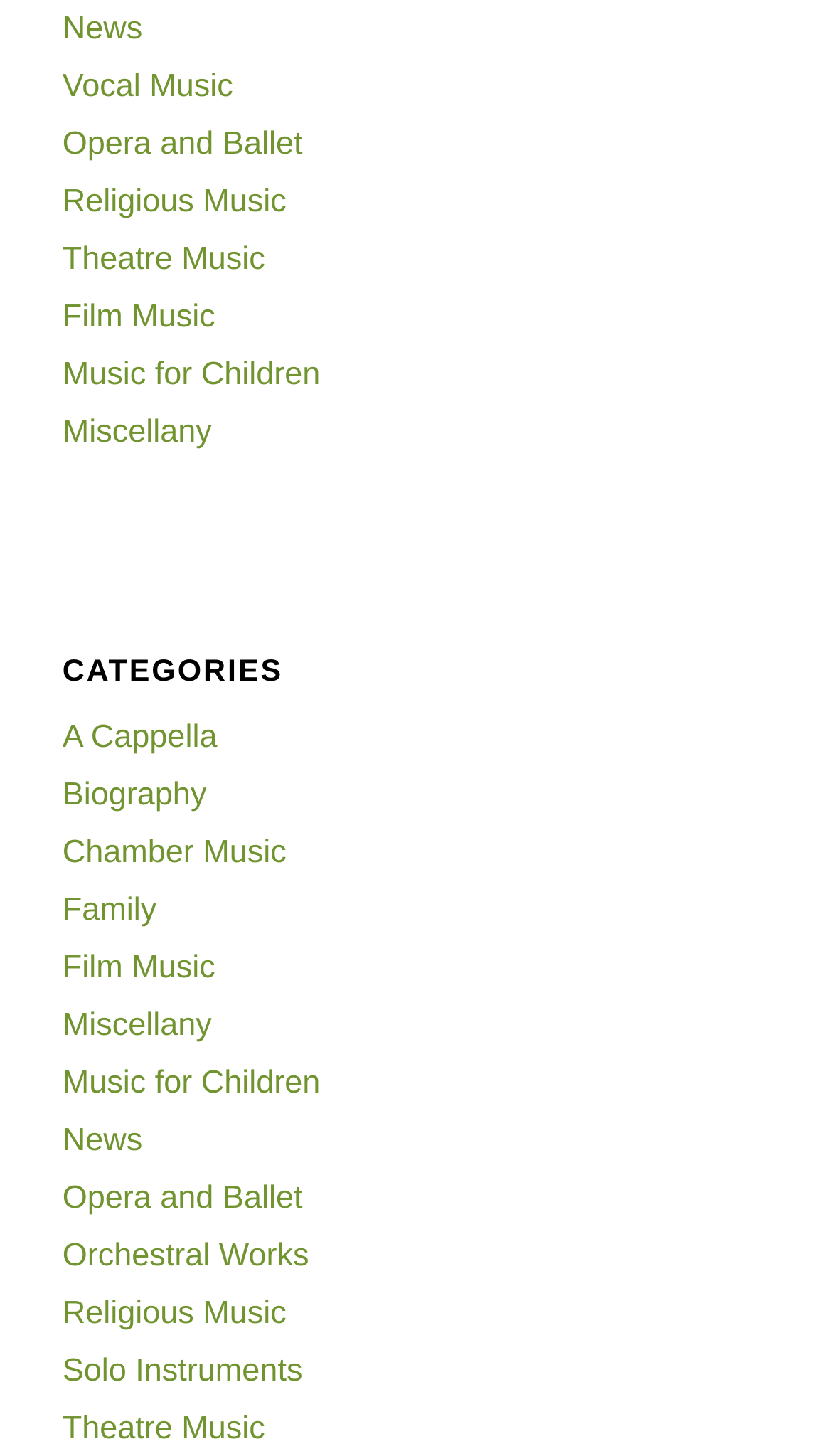Please specify the bounding box coordinates of the element that should be clicked to execute the given instruction: 'browse A Cappella'. Ensure the coordinates are four float numbers between 0 and 1, expressed as [left, top, right, bottom].

[0.075, 0.493, 0.261, 0.518]